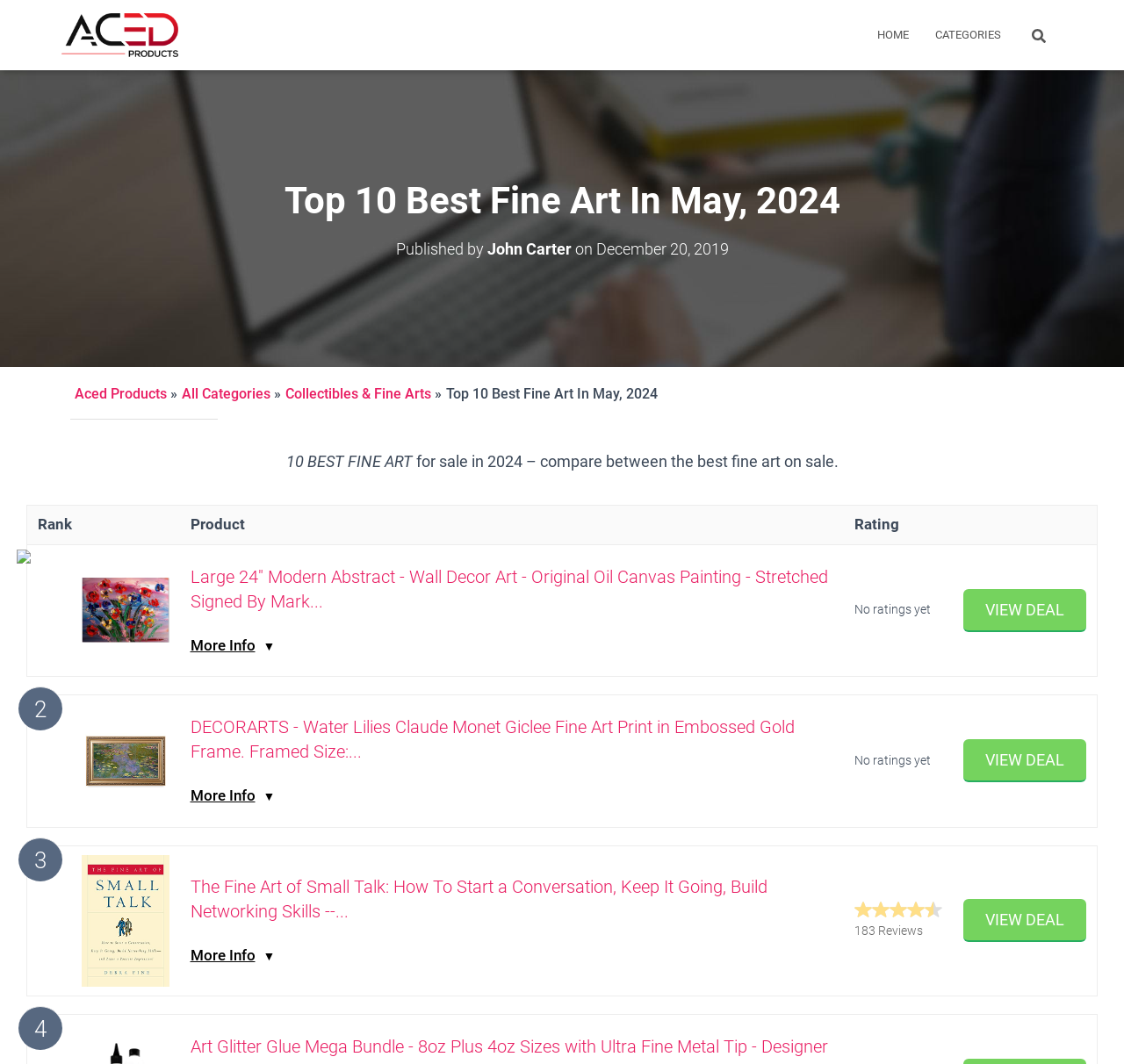Give the bounding box coordinates for this UI element: "VIEW DEAL". The coordinates should be four float numbers between 0 and 1, arranged as [left, top, right, bottom].

[0.857, 0.694, 0.966, 0.735]